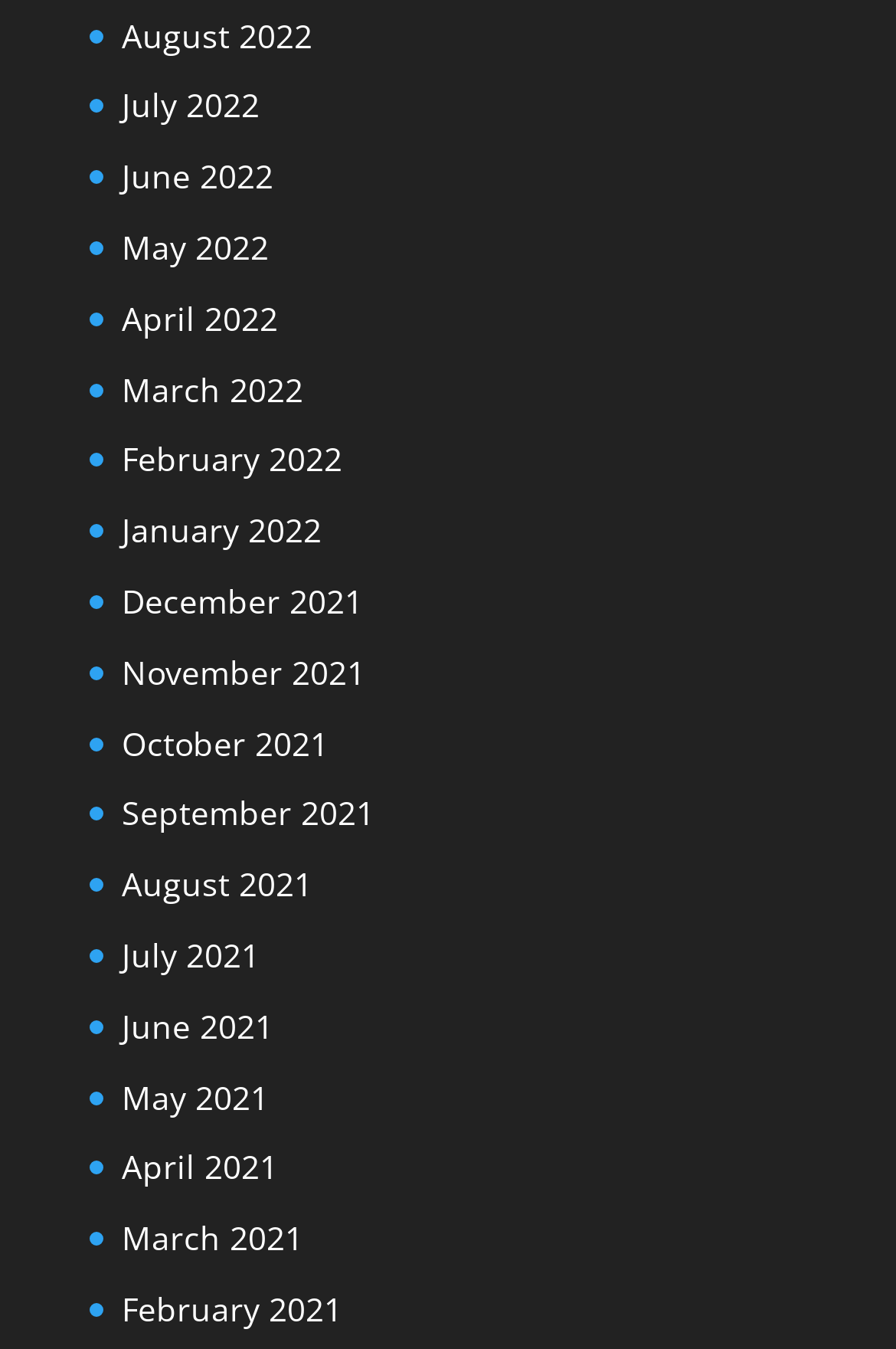Pinpoint the bounding box coordinates of the element you need to click to execute the following instruction: "browse June 2022". The bounding box should be represented by four float numbers between 0 and 1, in the format [left, top, right, bottom].

[0.136, 0.114, 0.305, 0.147]